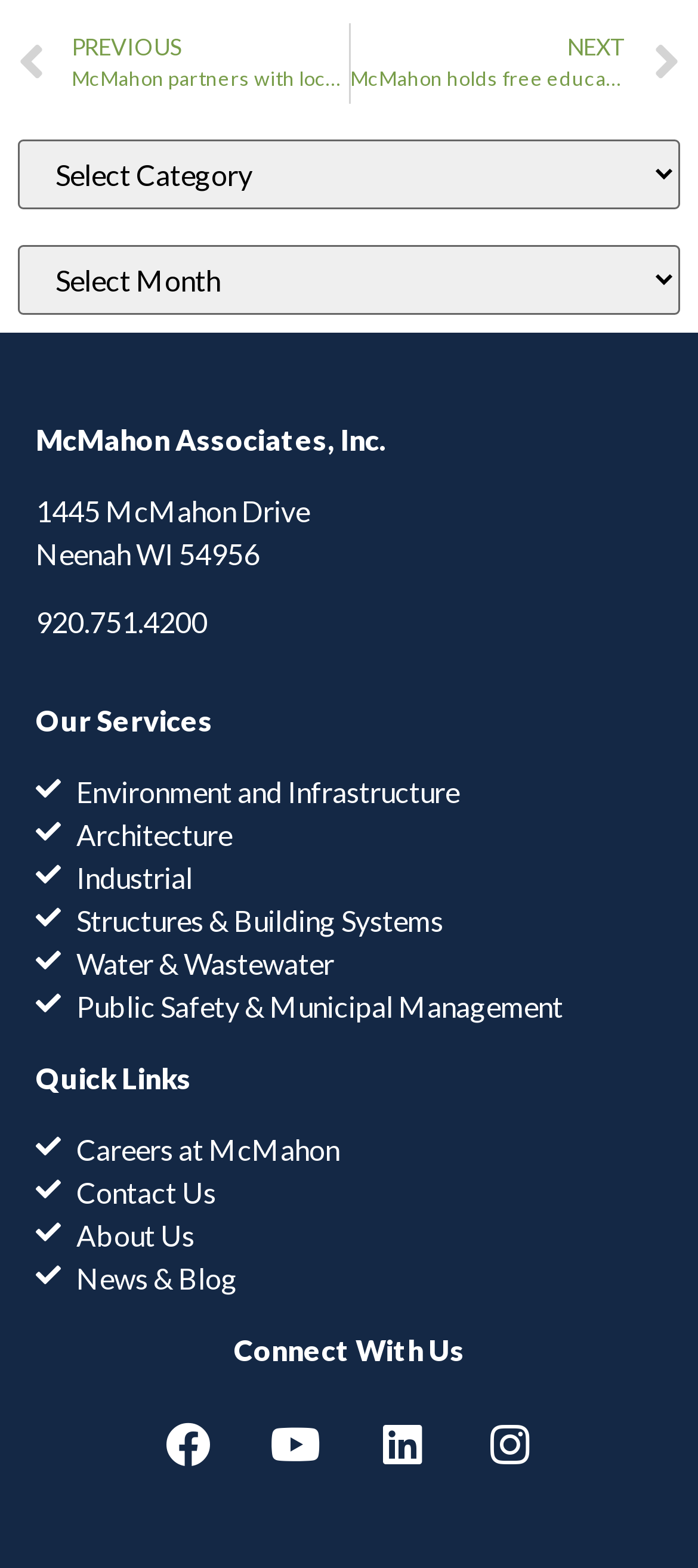Find and specify the bounding box coordinates that correspond to the clickable region for the instruction: "Connect with McMahon on Facebook".

[0.205, 0.893, 0.333, 0.95]